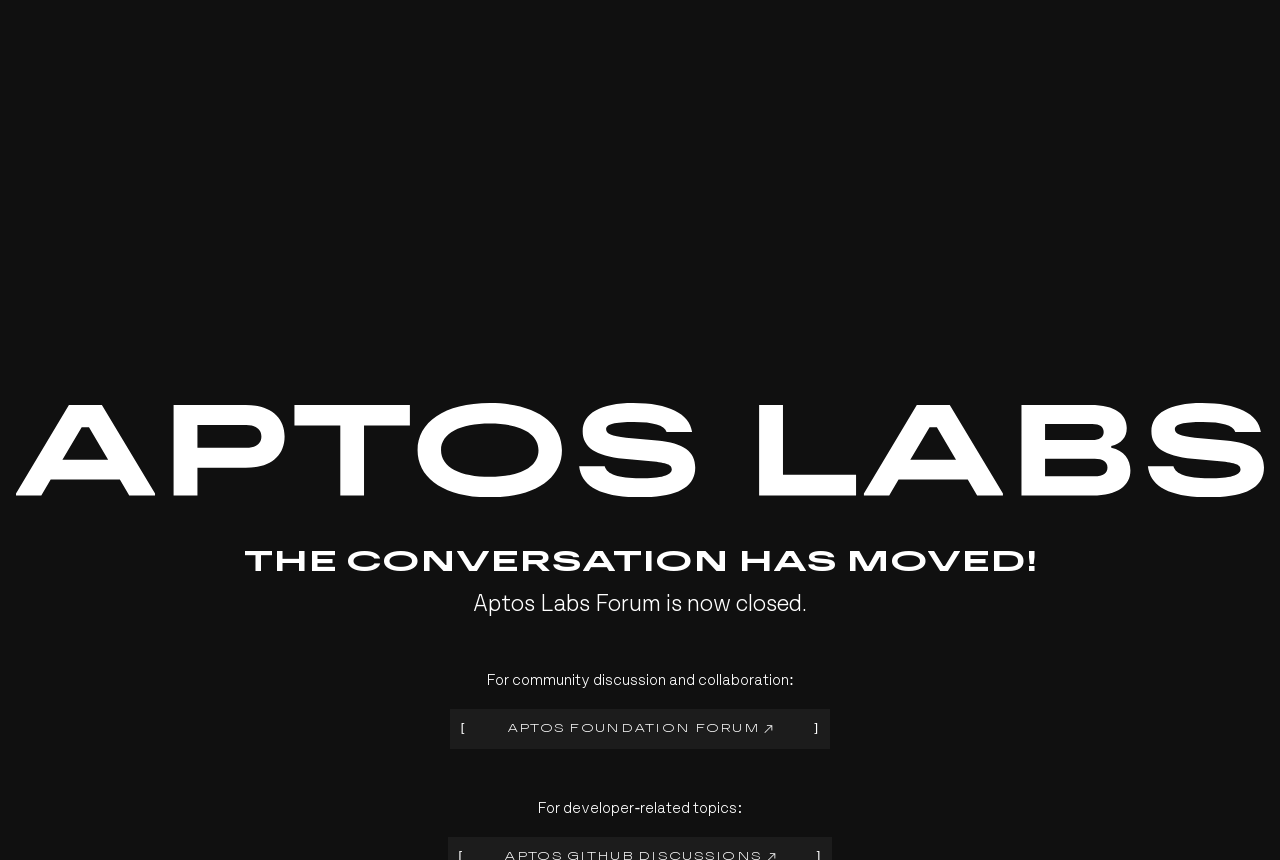How many options are provided for community discussion and collaboration?
Please answer using one word or phrase, based on the screenshot.

One